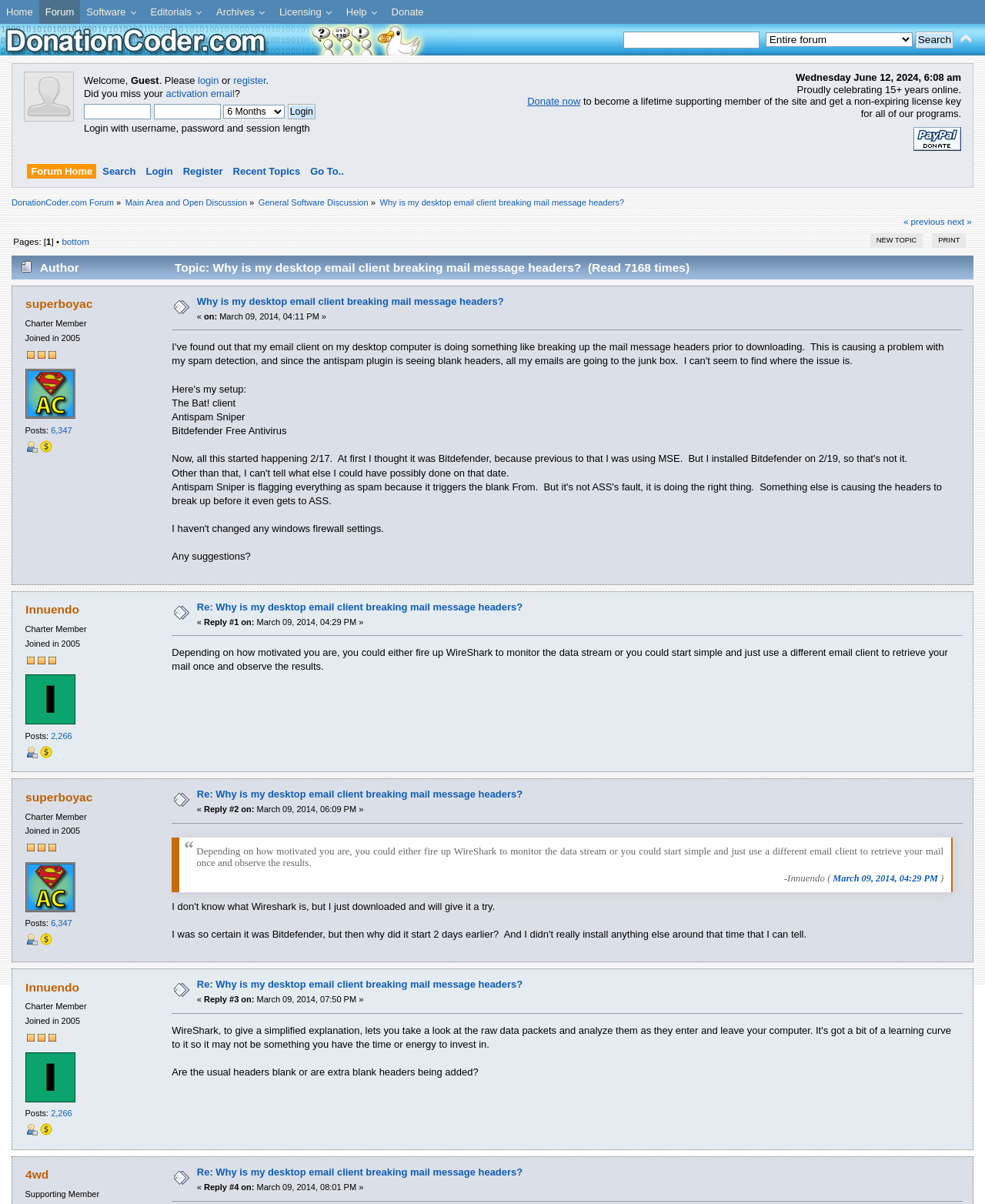Return the bounding box coordinates of the UI element that corresponds to this description: "parent_node: This topic name="search"". The coordinates must be given as four float numbers in the range of 0 and 1, [left, top, right, bottom].

[0.633, 0.026, 0.771, 0.04]